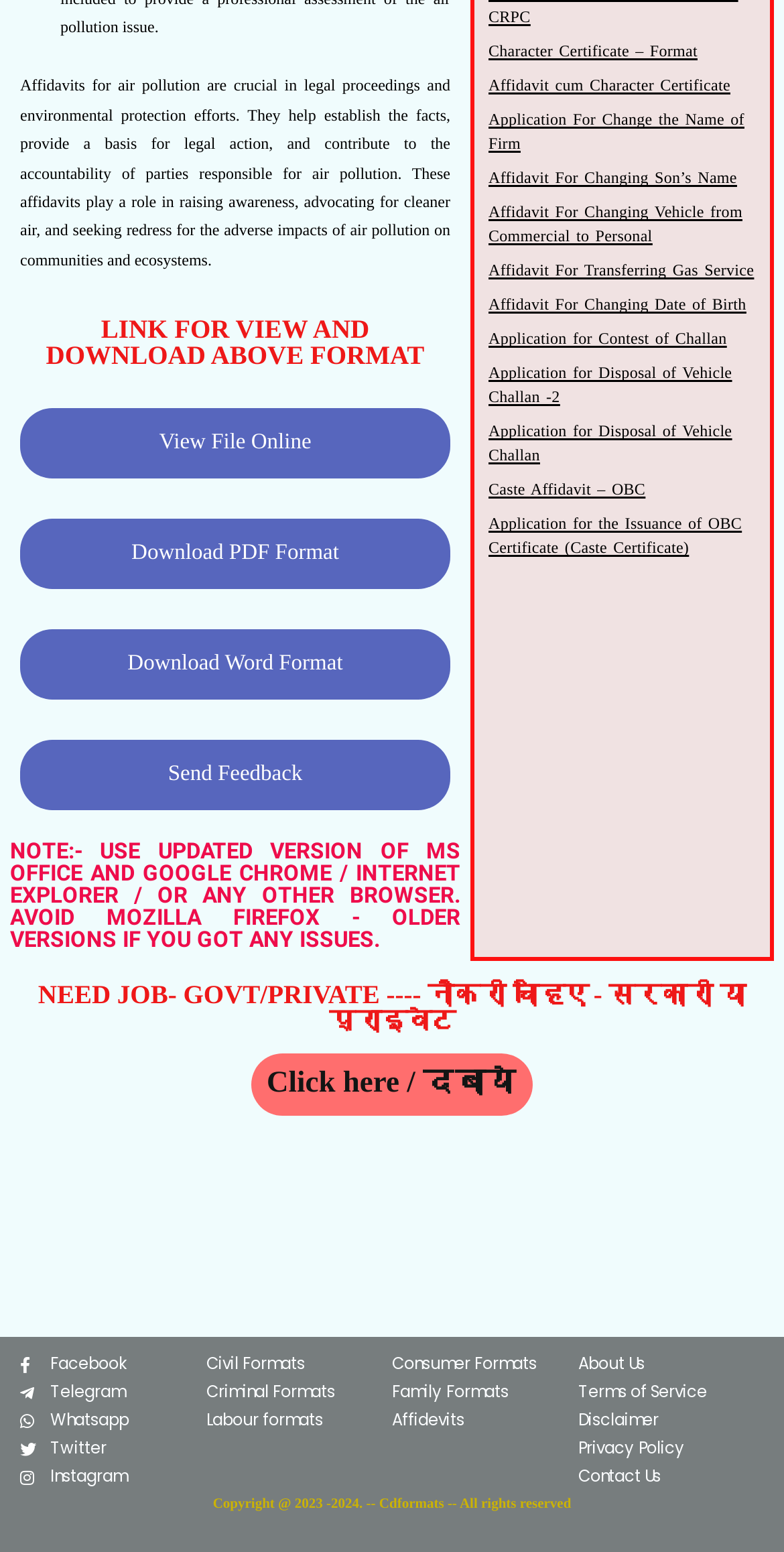What is the purpose of affidavits for air pollution?
Using the screenshot, give a one-word or short phrase answer.

Establish facts, provide legal basis, and seek redress